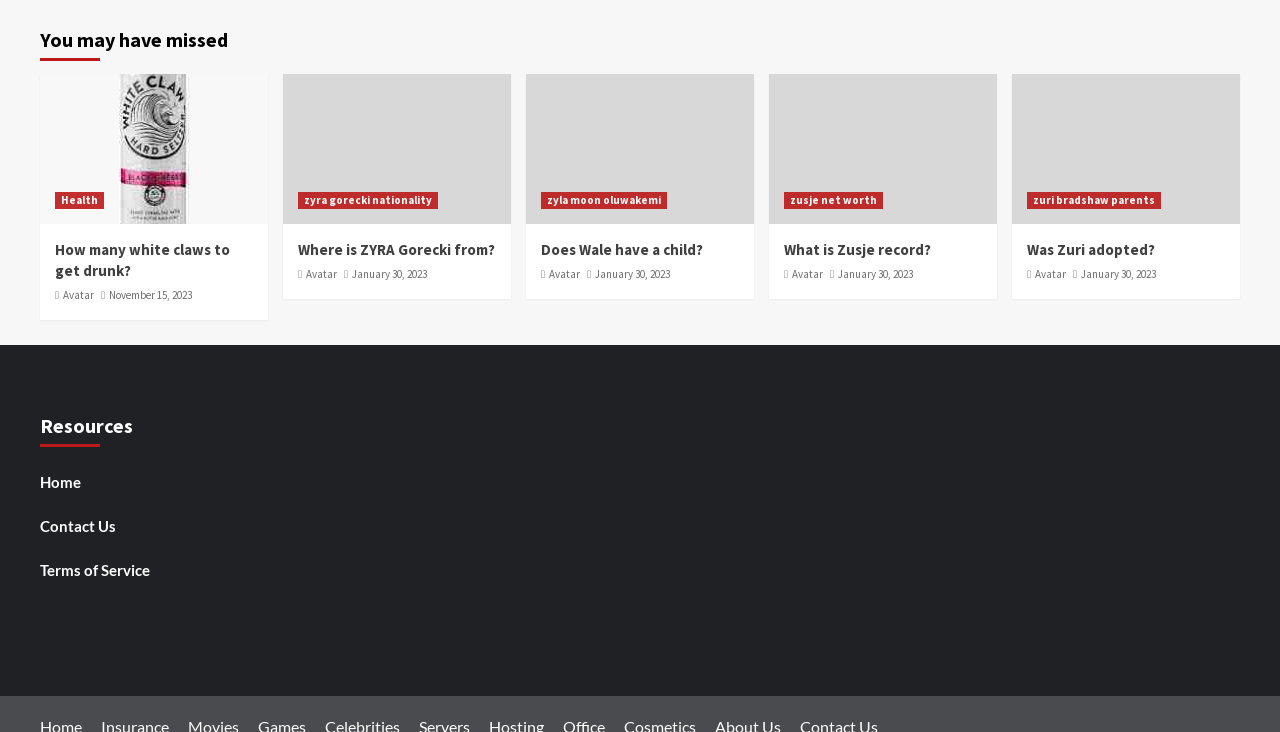Identify the bounding box coordinates of the area you need to click to perform the following instruction: "Check 'Resources' section".

[0.031, 0.553, 0.336, 0.628]